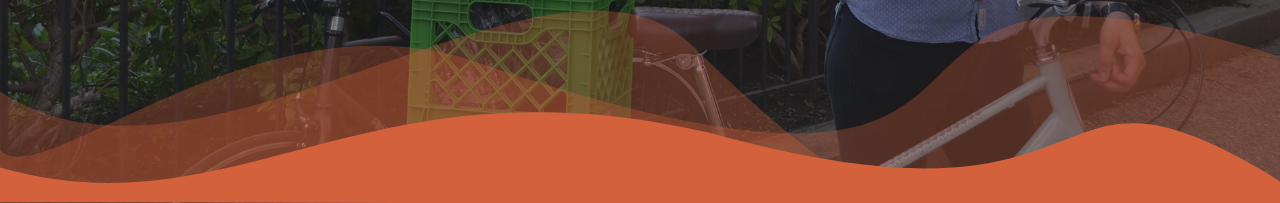What is the purpose of the warm orange gradient?
Answer the question with a single word or phrase by looking at the picture.

To enhance atmosphere